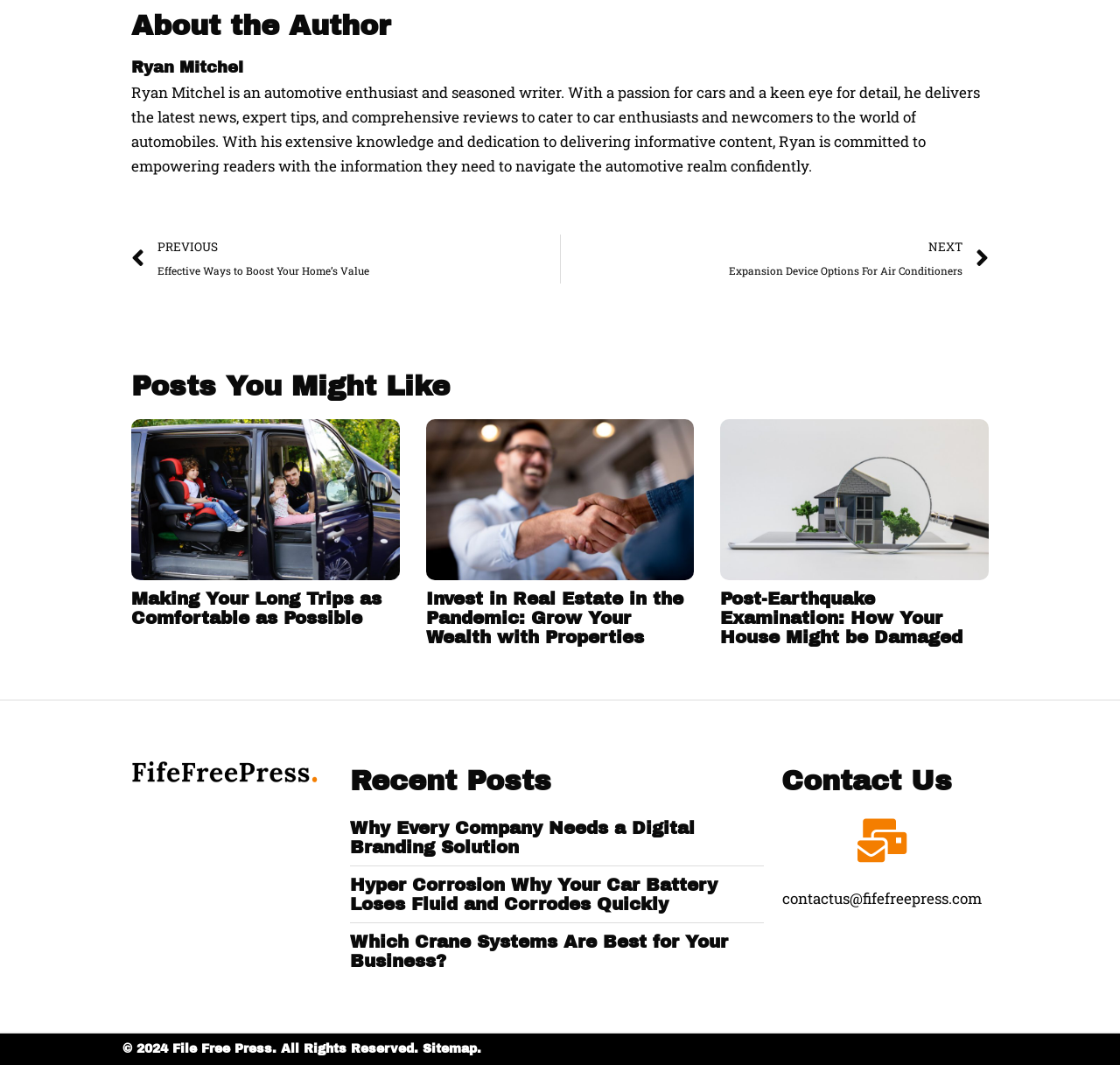Determine the bounding box coordinates for the region that must be clicked to execute the following instruction: "View post 'Family Road Trip'".

[0.117, 0.394, 0.357, 0.545]